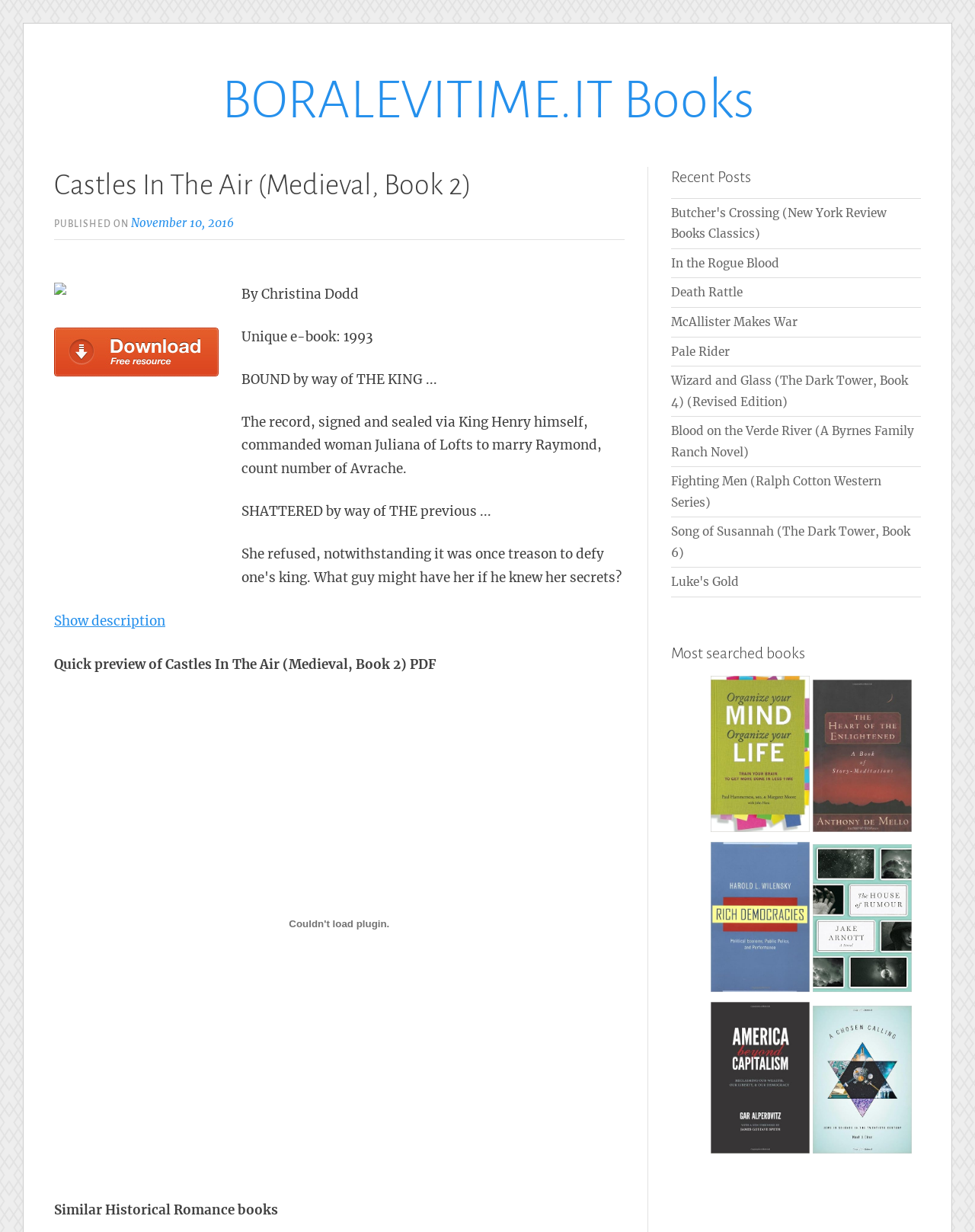Answer the question briefly using a single word or phrase: 
Who is the author of this book?

Christina Dodd